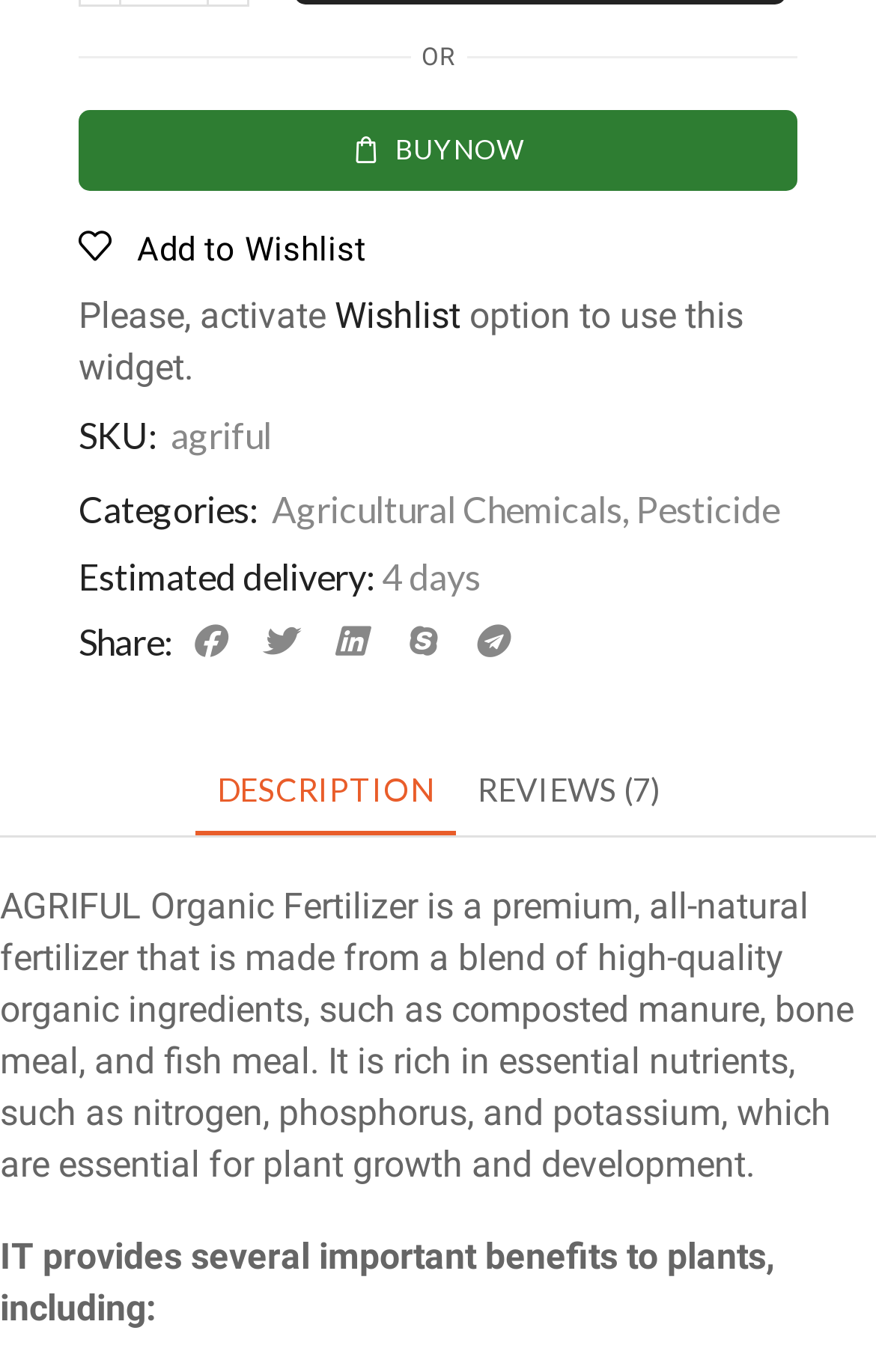Determine the bounding box coordinates of the clickable area required to perform the following instruction: "View product reviews". The coordinates should be represented as four float numbers between 0 and 1: [left, top, right, bottom].

[0.519, 0.56, 0.778, 0.609]